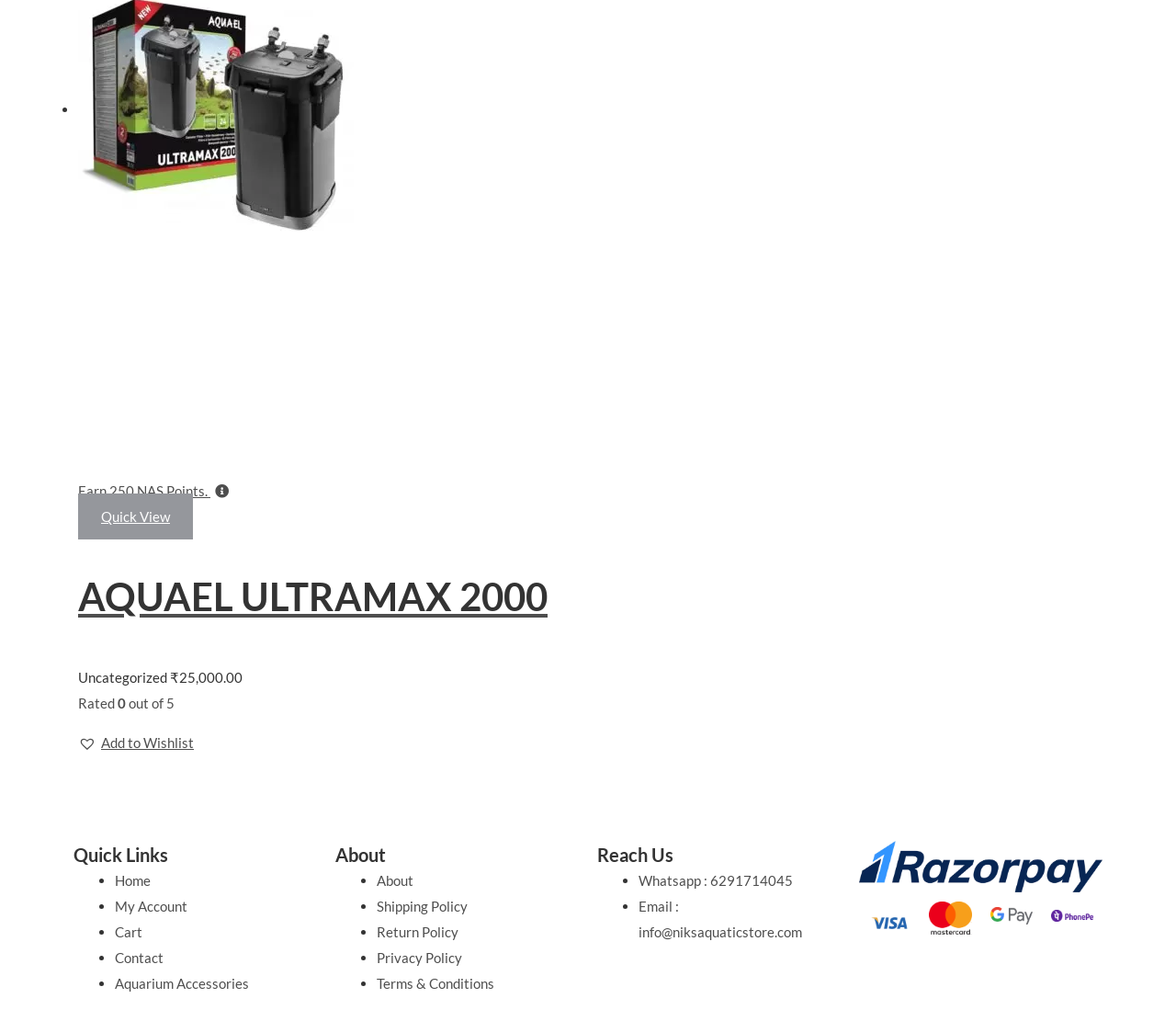Please locate the bounding box coordinates for the element that should be clicked to achieve the following instruction: "Add to Wishlist". Ensure the coordinates are given as four float numbers between 0 and 1, i.e., [left, top, right, bottom].

[0.066, 0.715, 0.165, 0.741]